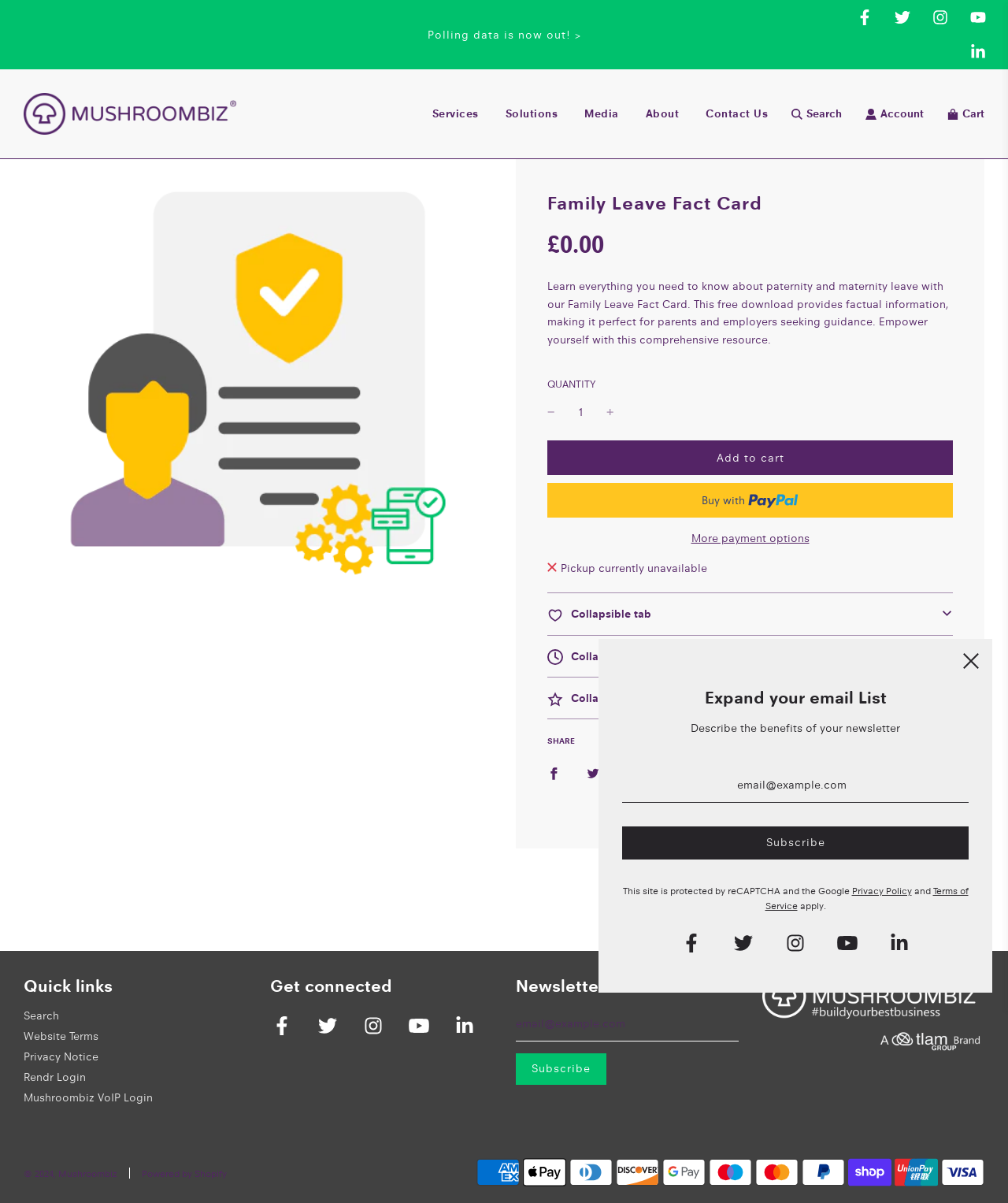Please determine the bounding box coordinates of the area that needs to be clicked to complete this task: 'Search the website'. The coordinates must be four float numbers between 0 and 1, formatted as [left, top, right, bottom].

[0.773, 0.078, 0.847, 0.112]